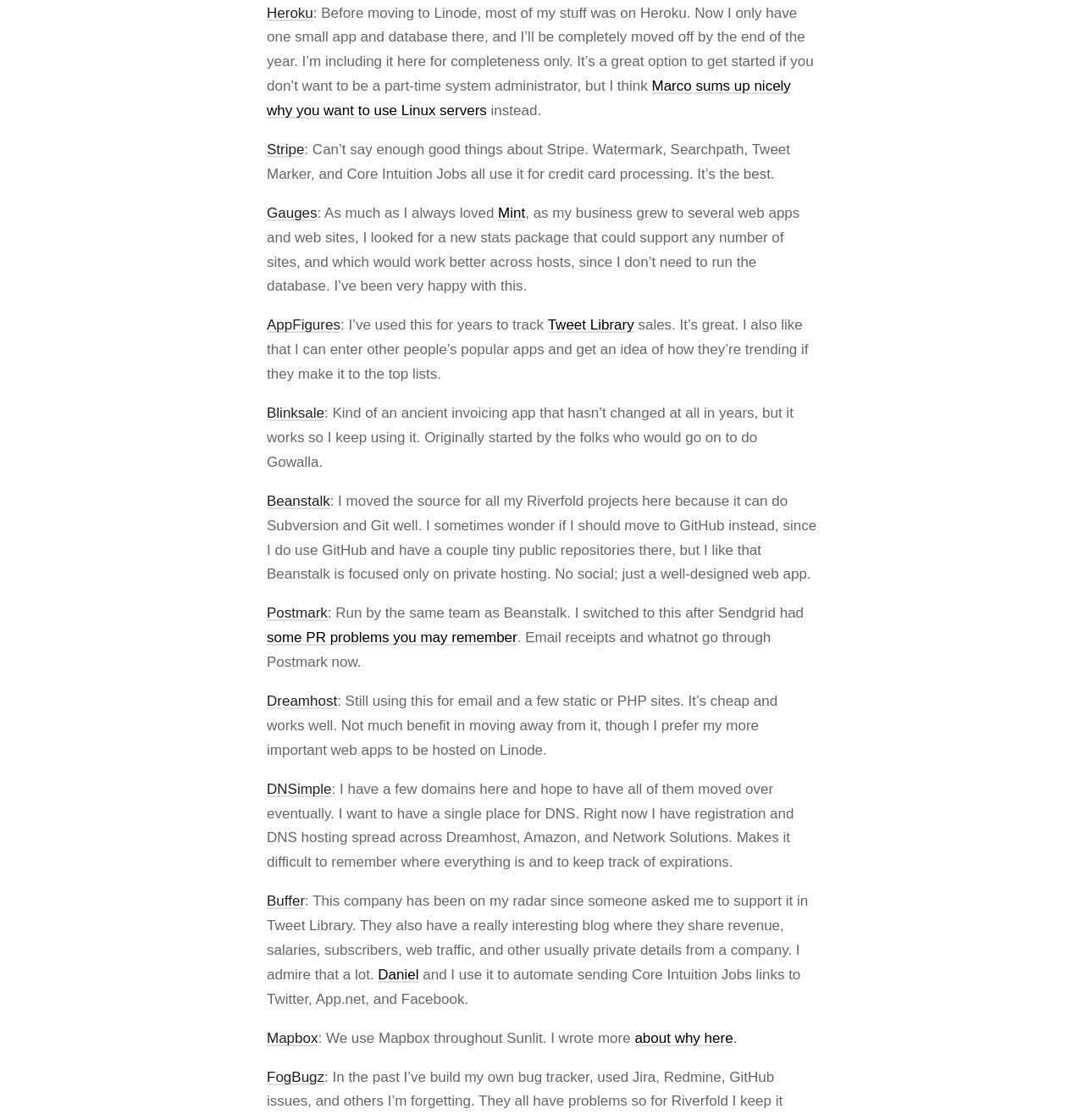Extract the bounding box coordinates for the HTML element that matches this description: "about why here". The coordinates should be four float numbers between 0 and 1, i.e., [left, top, right, bottom].

[0.585, 0.92, 0.676, 0.934]